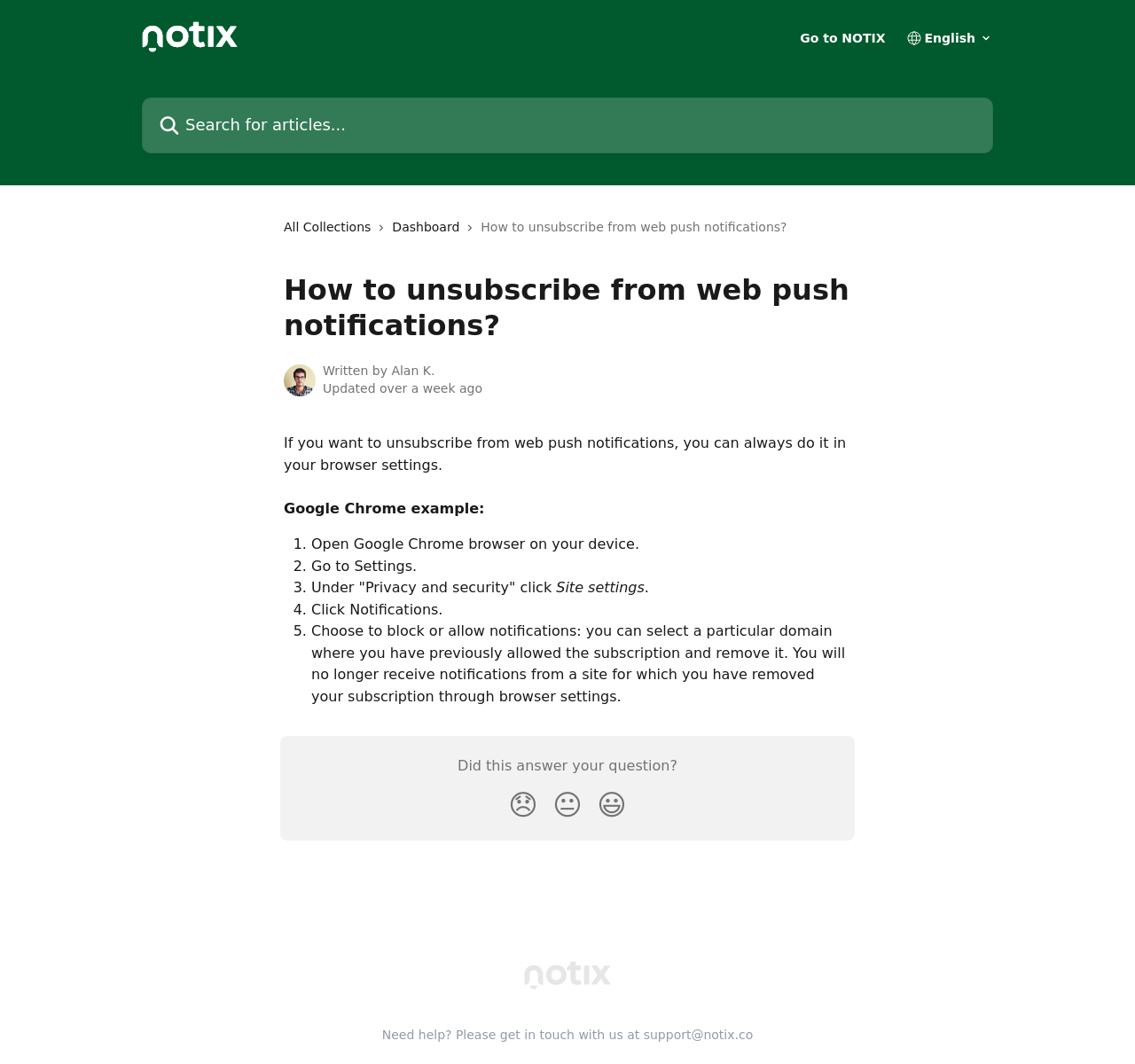Where is the search bar located?
Please answer using one word or phrase, based on the screenshot.

Top left